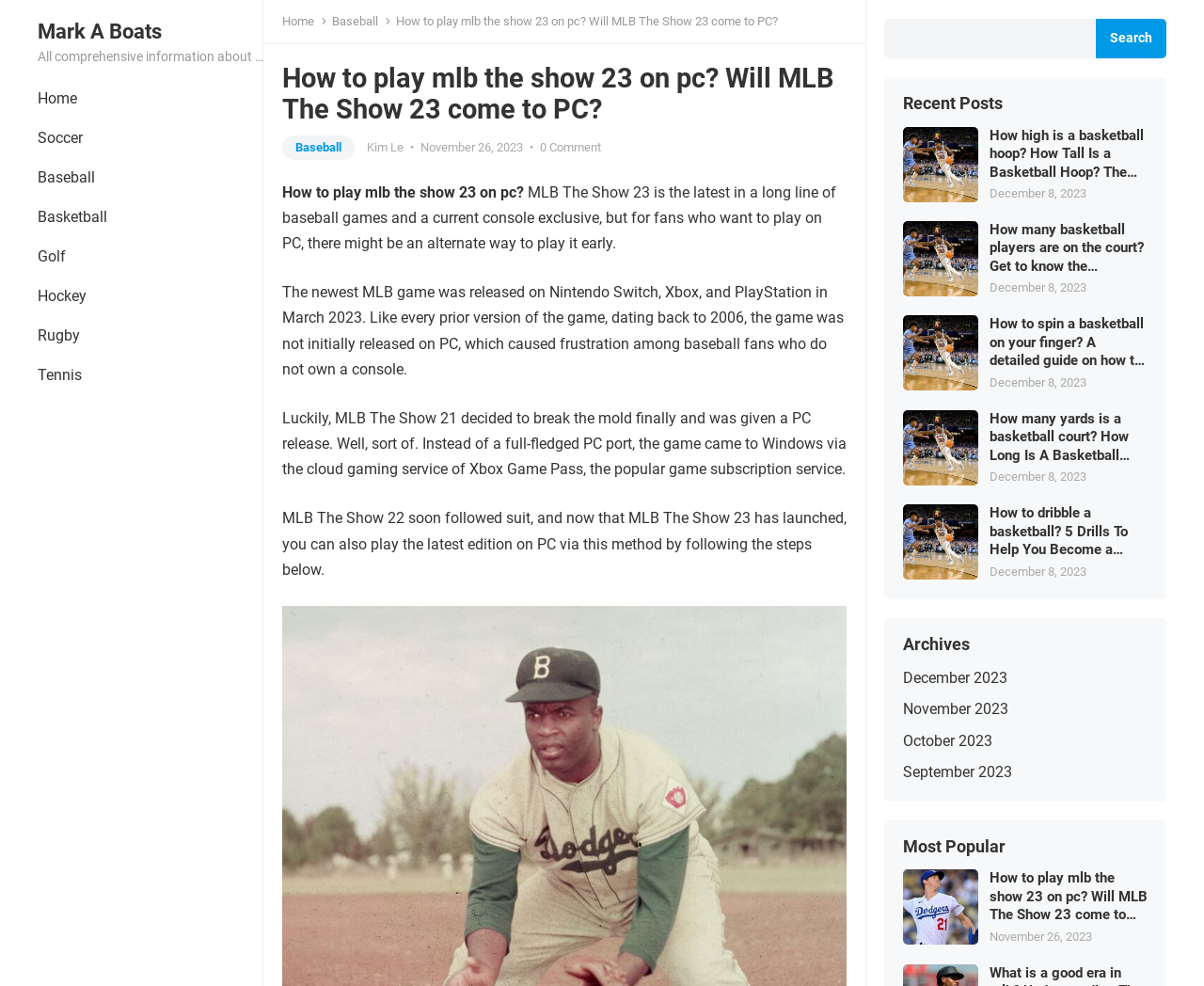Determine the bounding box coordinates of the clickable region to carry out the instruction: "Read the article 'How to play mlb the show 23 on pc?'".

[0.234, 0.186, 0.438, 0.204]